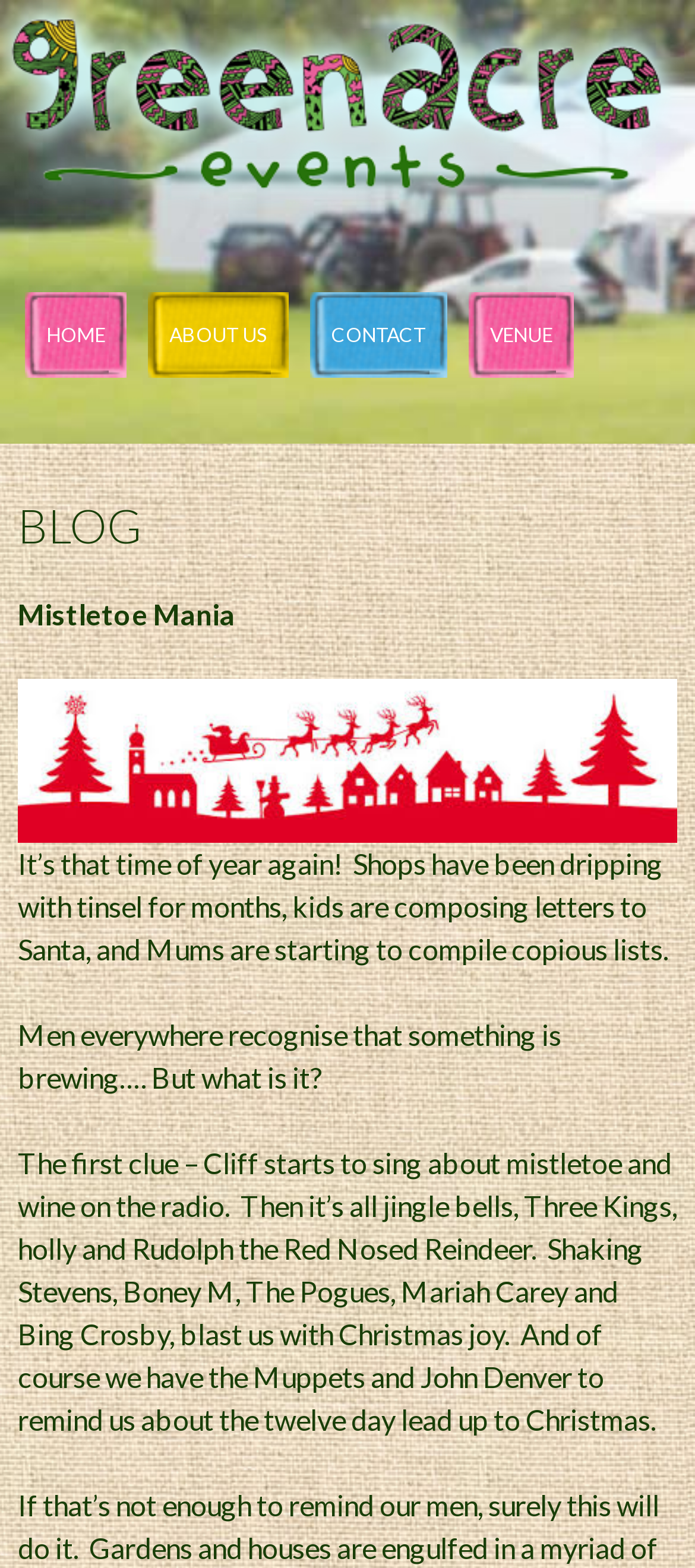Reply to the question with a single word or phrase:
How many paragraphs are there in the latest blog post?

3